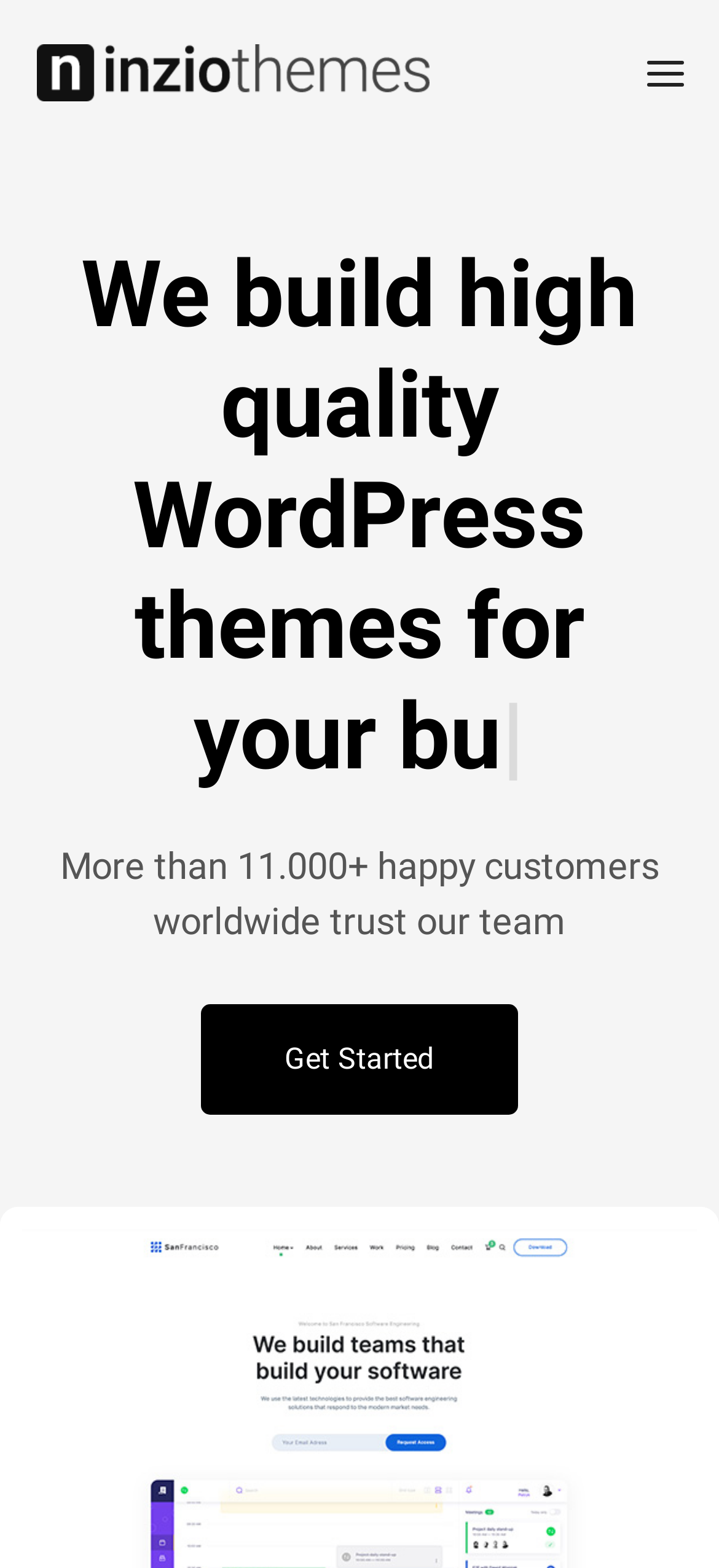What is the call-to-action on the webpage? Based on the image, give a response in one word or a short phrase.

Get Started